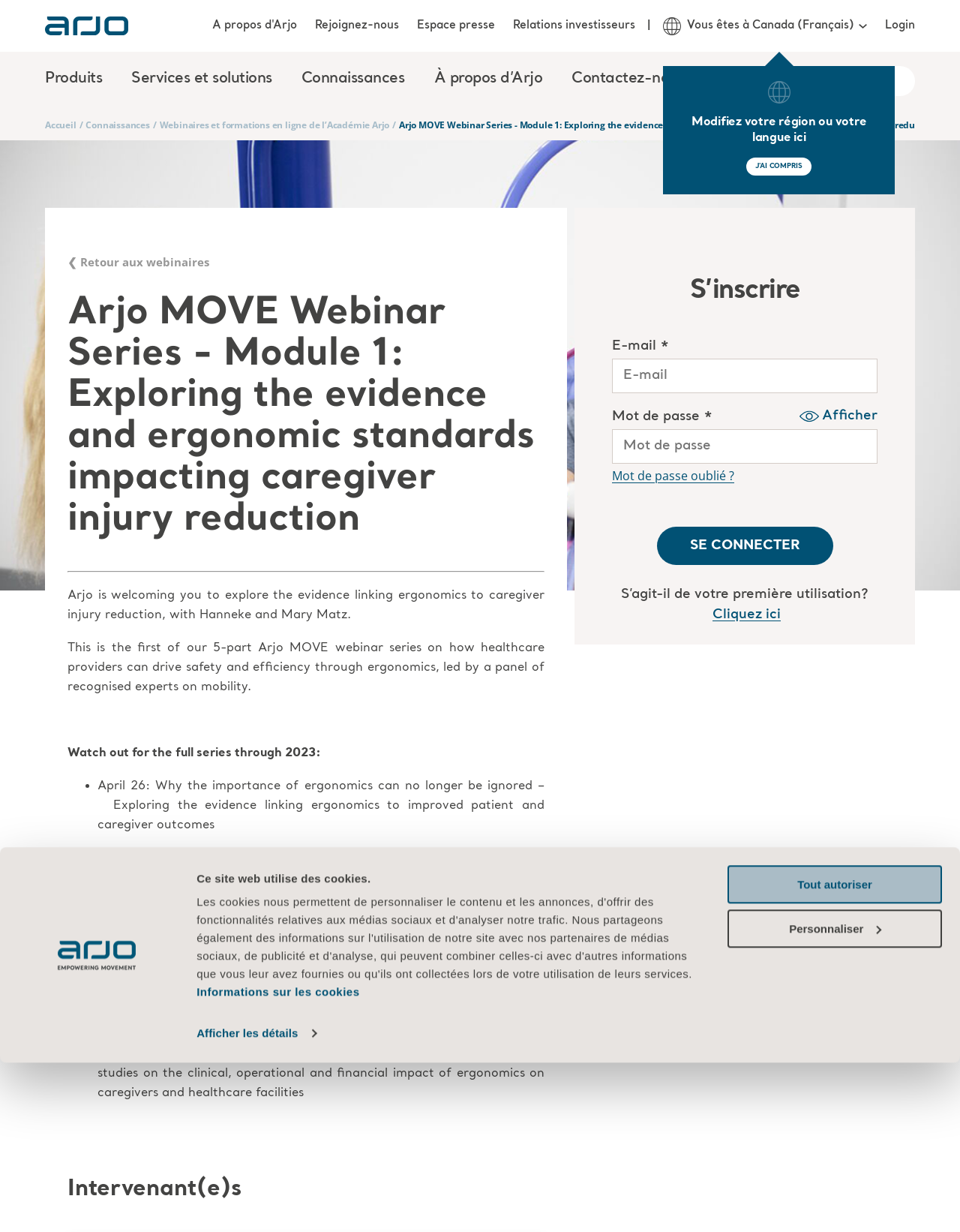Predict the bounding box for the UI component with the following description: "Informations sur les cookies".

[0.205, 0.717, 0.375, 0.727]